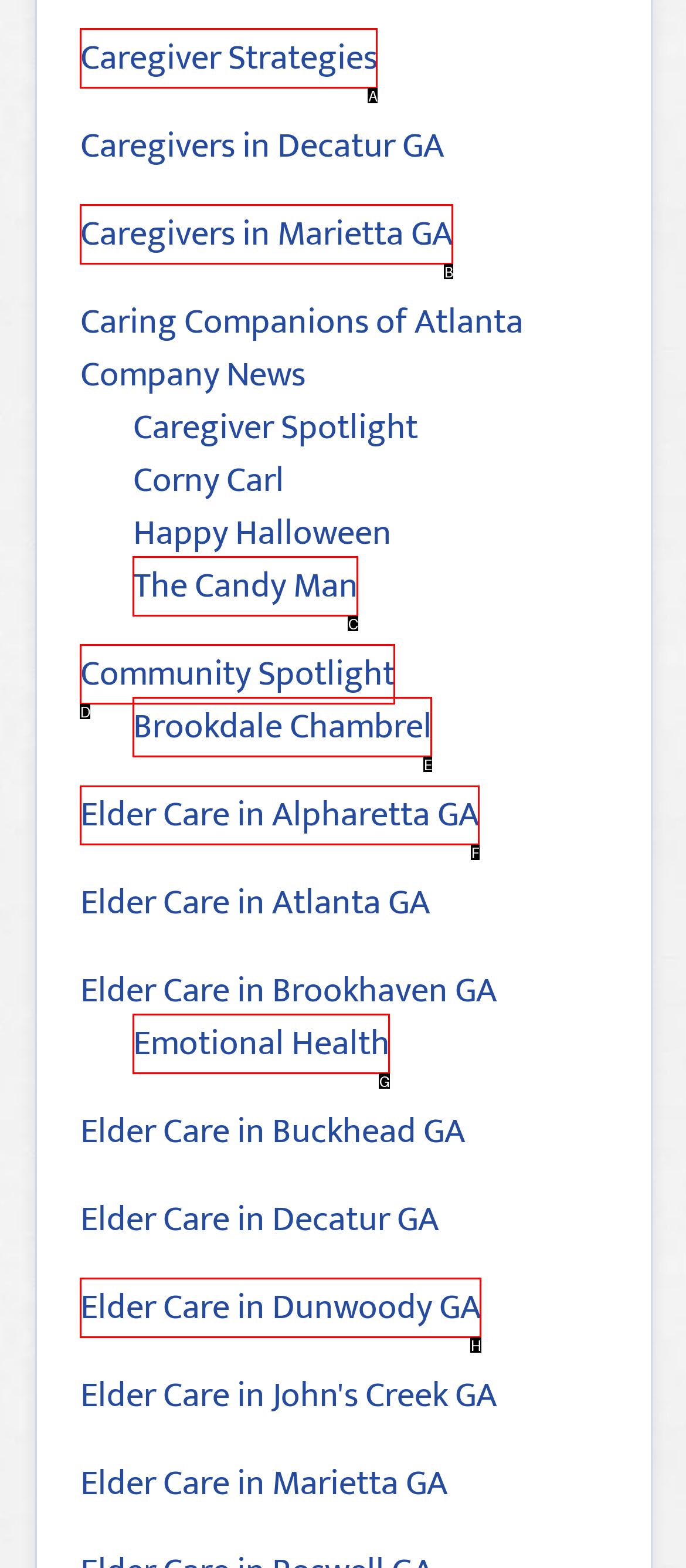Which option should be clicked to execute the following task: Learn about elder care in Alpharetta GA? Respond with the letter of the selected option.

F